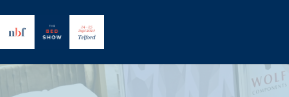Elaborate on the details you observe in the image.

The image features the logos of prominent organizations involved in the bed industry, displayed prominently against a bold, dark blue background. On the left, the logo of the National Bed Federation (NBF) is showcased, symbolizing its role as a key player in the bed sector. To the right, the logo for The Bed Show is presented, indicating its association with industry events. Adjacent to these is another logo that represents a specific brand, likely showcasing their involvement or featured products at the event. This image serves as a visual introduction to The Bed Show, emphasizing partnerships and affiliations within the industry.